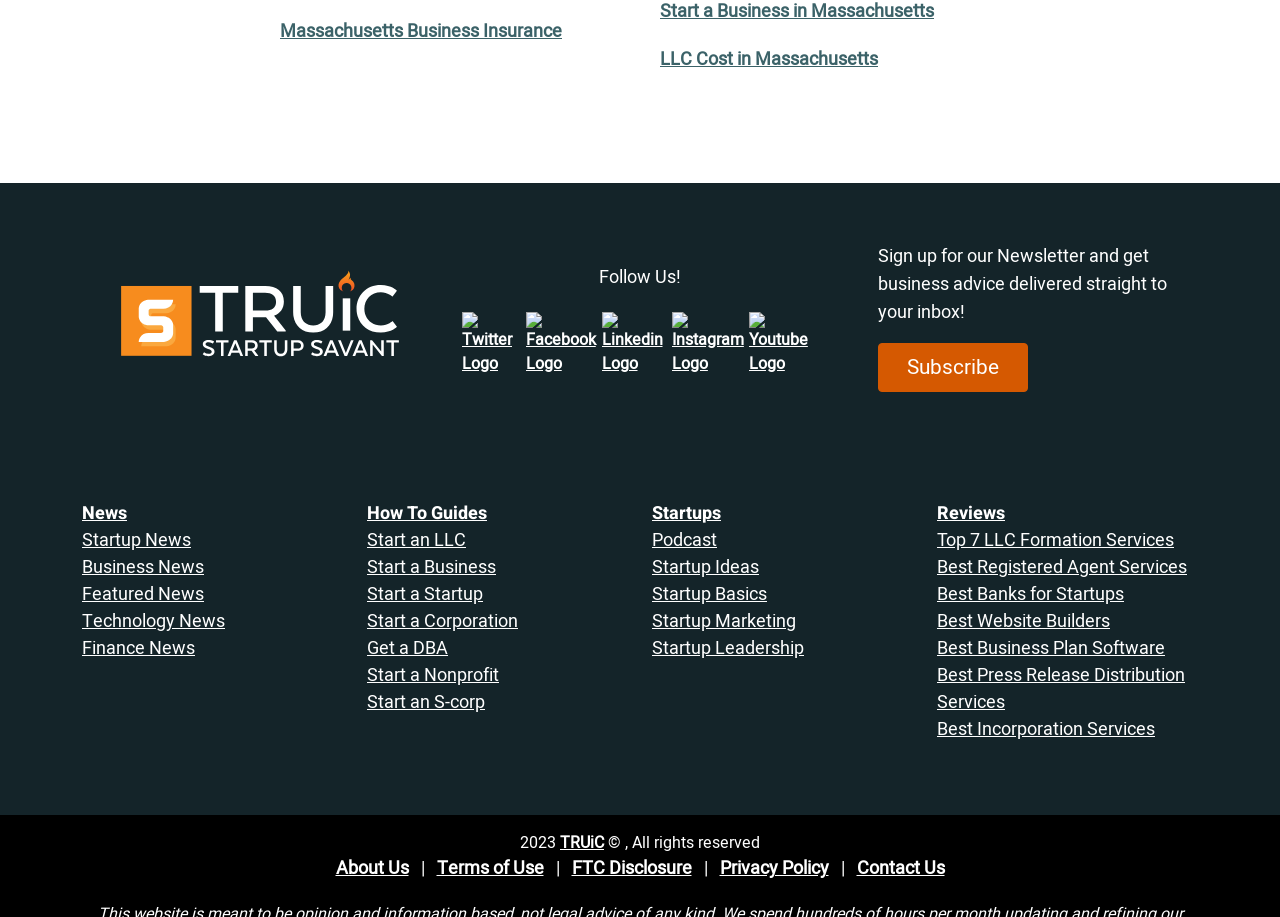Specify the bounding box coordinates of the area to click in order to follow the given instruction: "Subscribe to our Newsletter."

[0.686, 0.374, 0.803, 0.428]